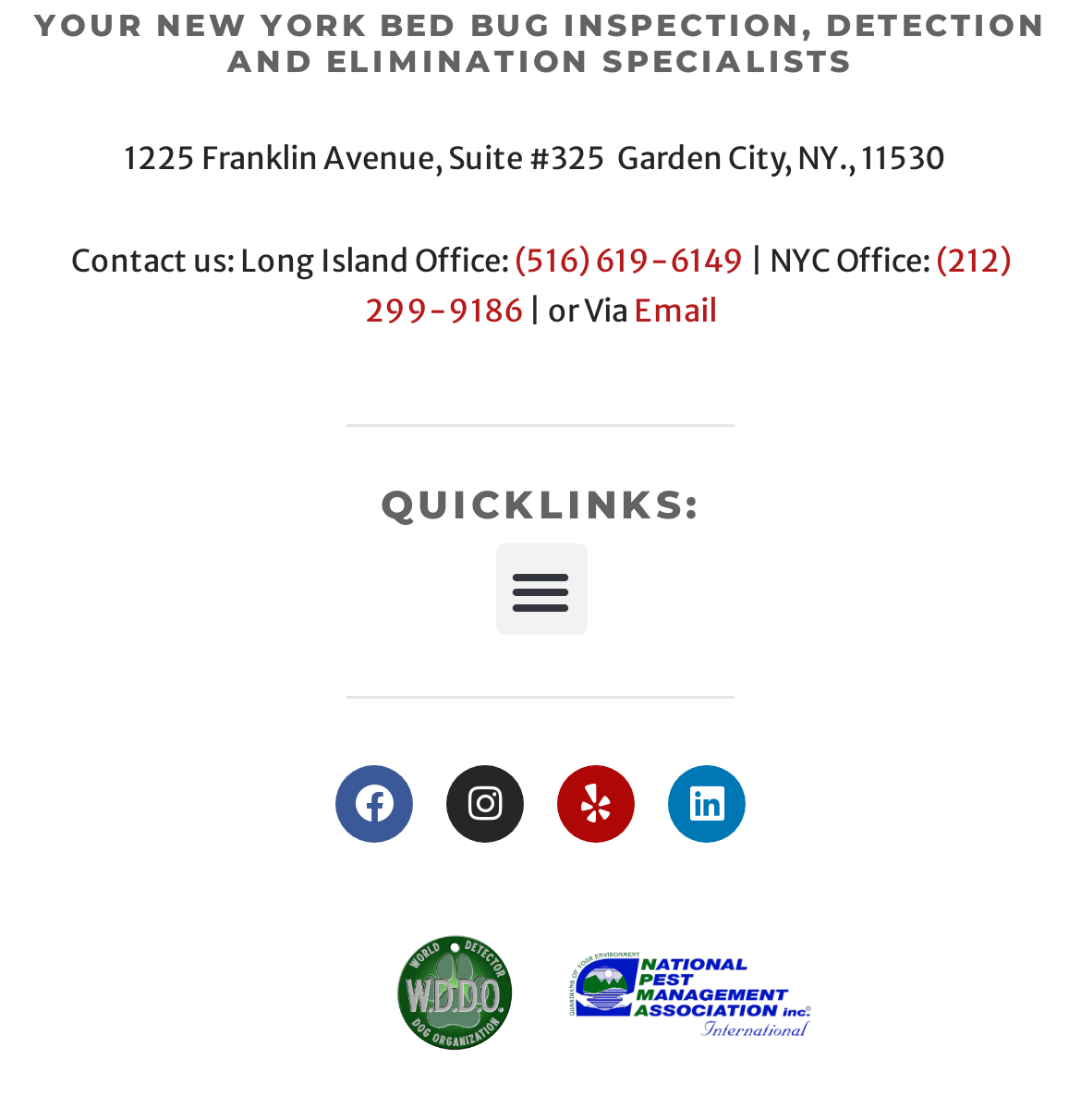Answer the question below in one word or phrase:
What is the company's address?

1225 Franklin Avenue, Suite #325, Garden City, NY., 11530